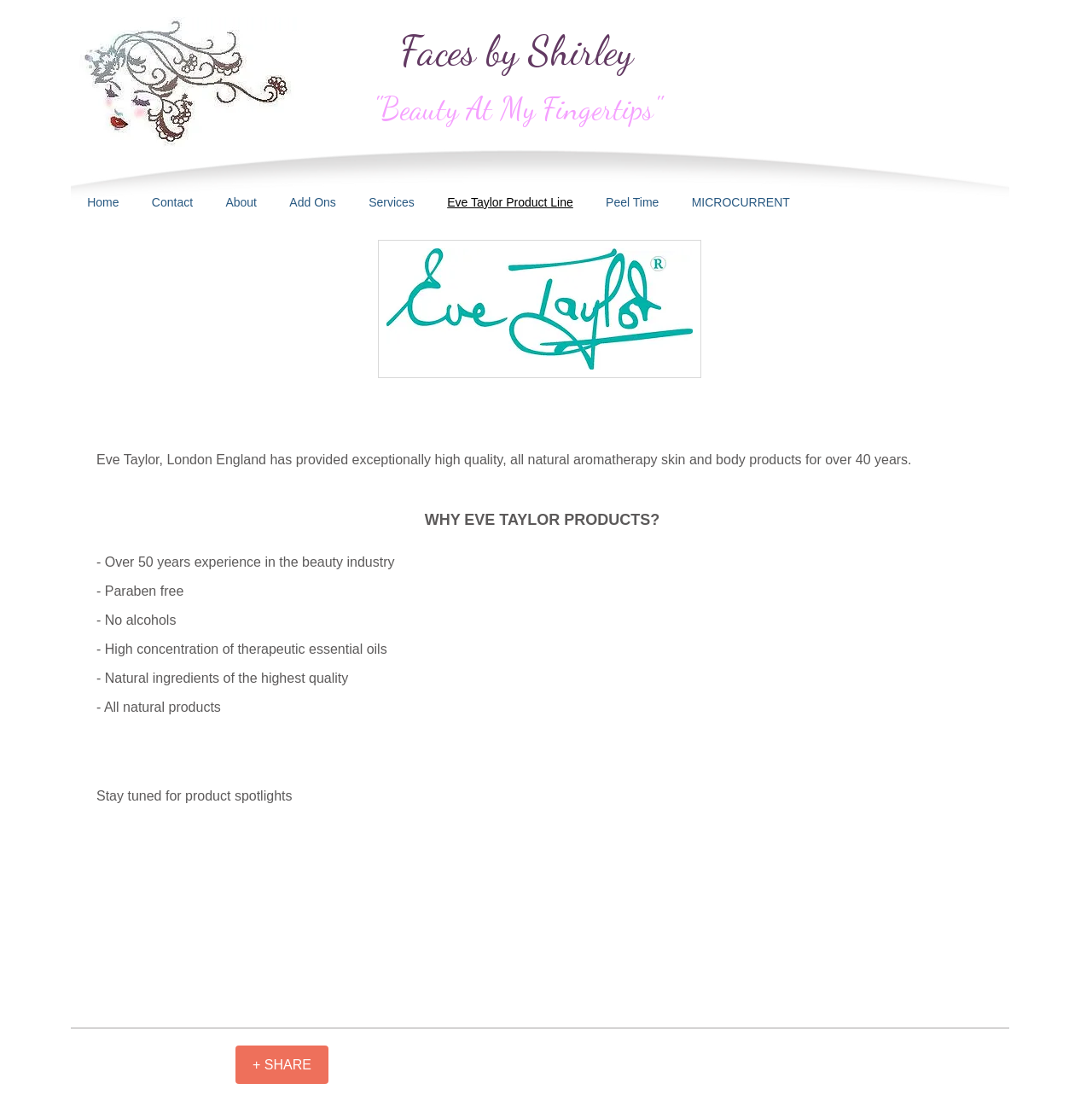Using details from the image, please answer the following question comprehensively:
What is the purpose of the 'Stay tuned for product spotlights' message?

The message 'Stay tuned for product spotlights' suggests that the website will be featuring specific products in the future, and users should stay informed about these upcoming features.